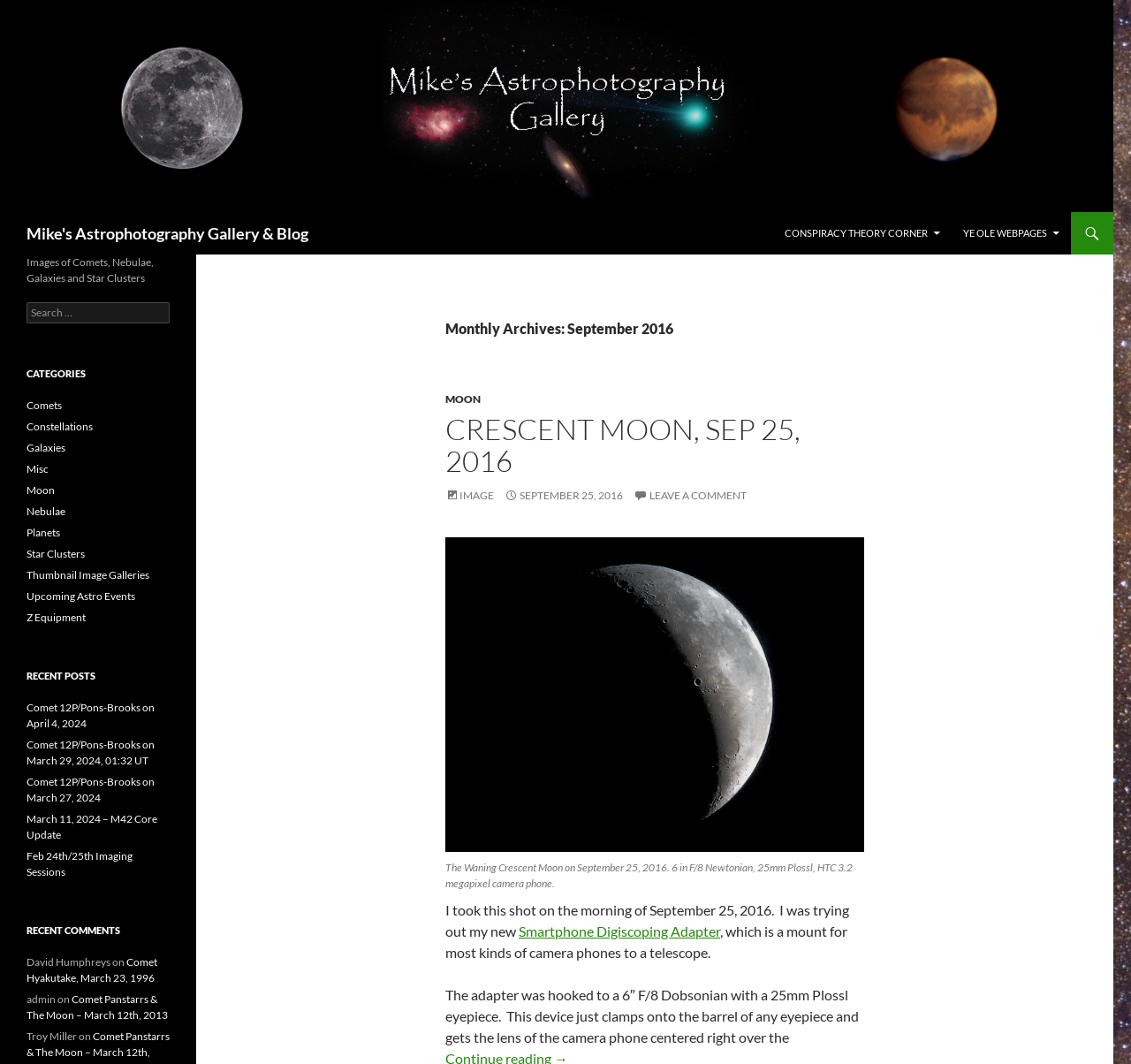Determine the main text heading of the webpage and provide its content.

Mike's Astrophotography Gallery & Blog